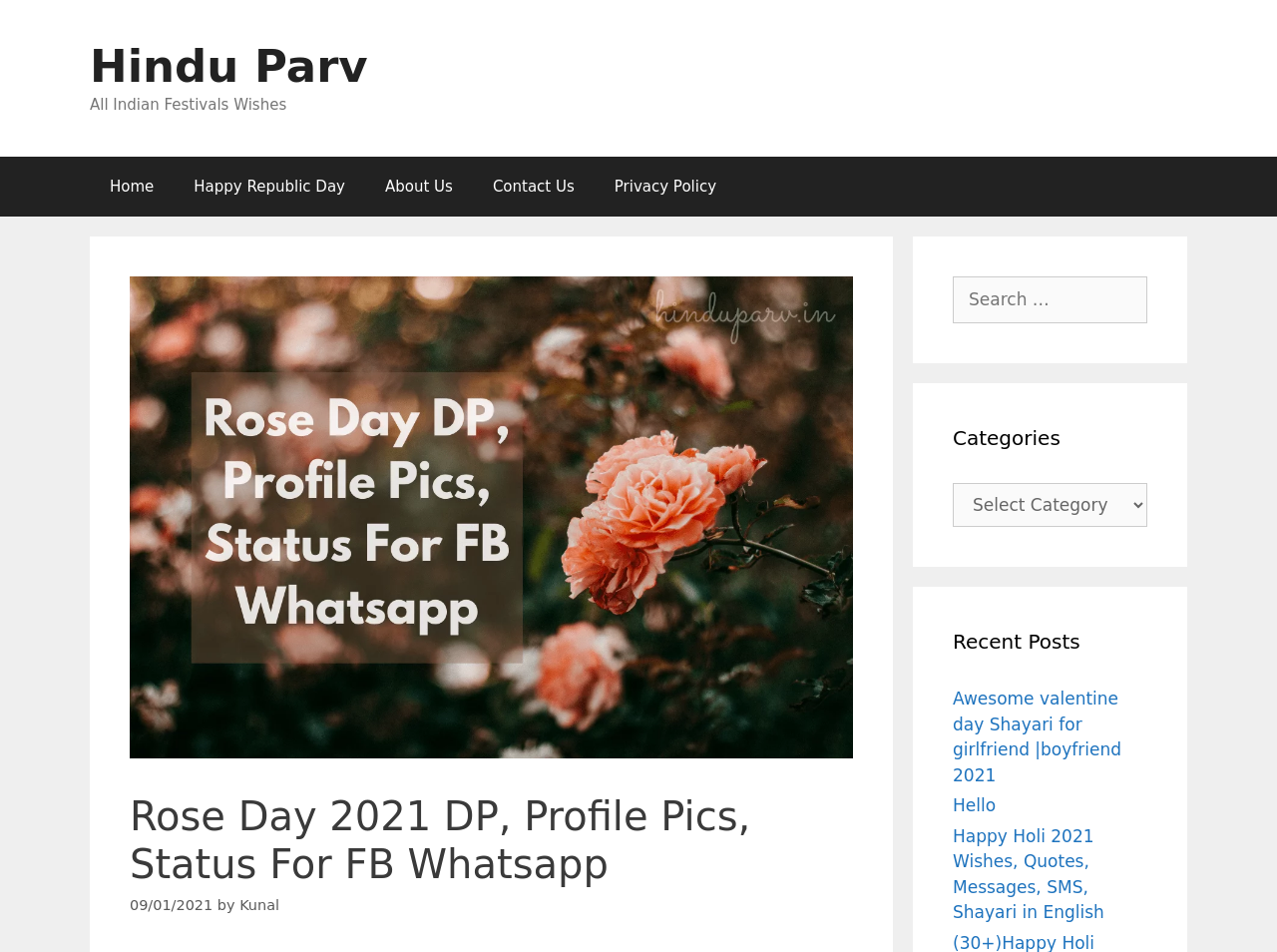What is the date of the post?
We need a detailed and meticulous answer to the question.

The date of the post is mentioned in the 'Content' section, where it says '09/01/2021', indicating that the post was published on January 9, 2021.